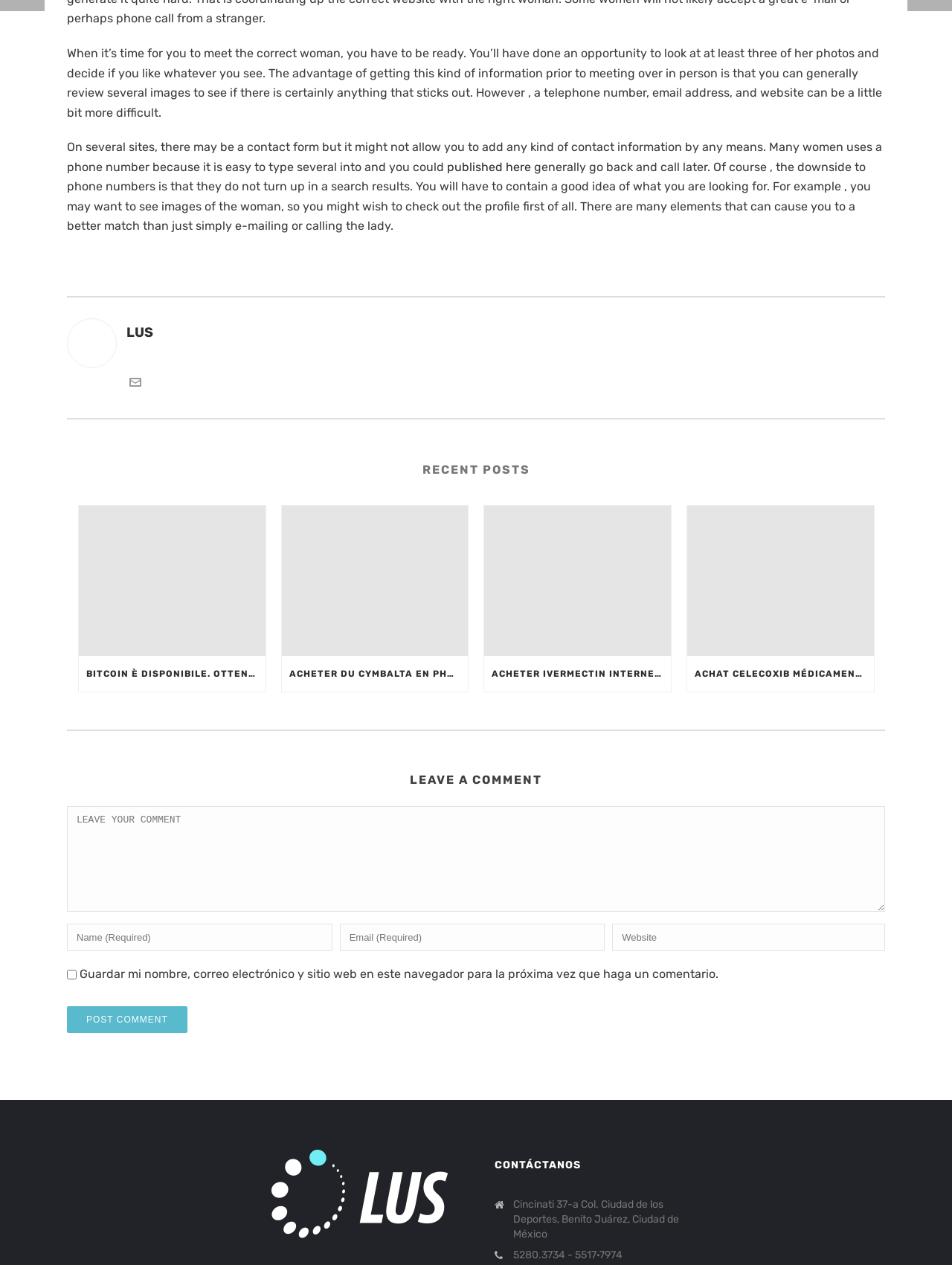Please provide the bounding box coordinates for the UI element as described: "name="author" placeholder="Name (Required)"". The coordinates must be four floats between 0 and 1, represented as [left, top, right, bottom].

[0.07, 0.73, 0.349, 0.752]